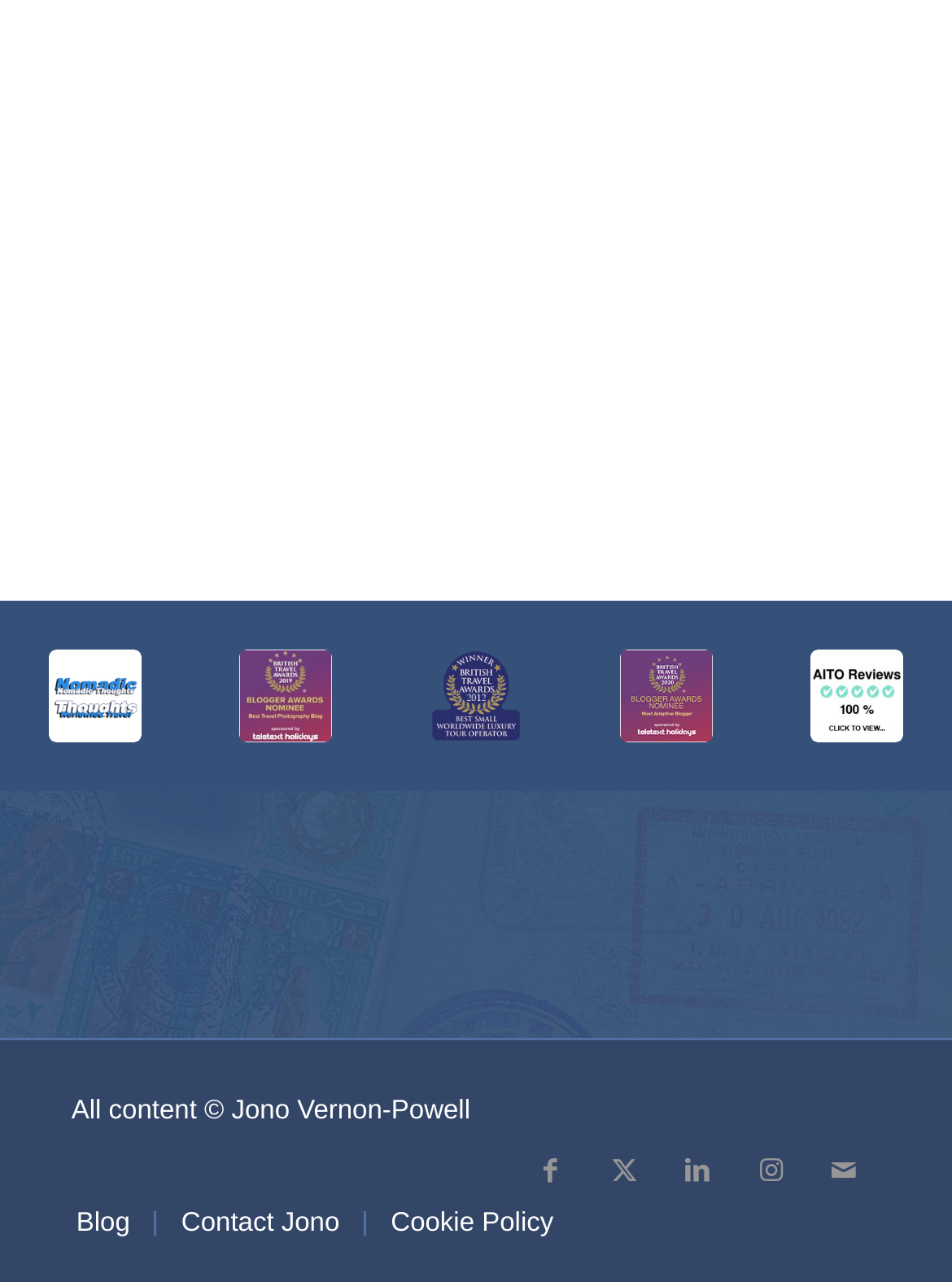Locate the bounding box coordinates of the segment that needs to be clicked to meet this instruction: "check article about Air Conditioner".

None